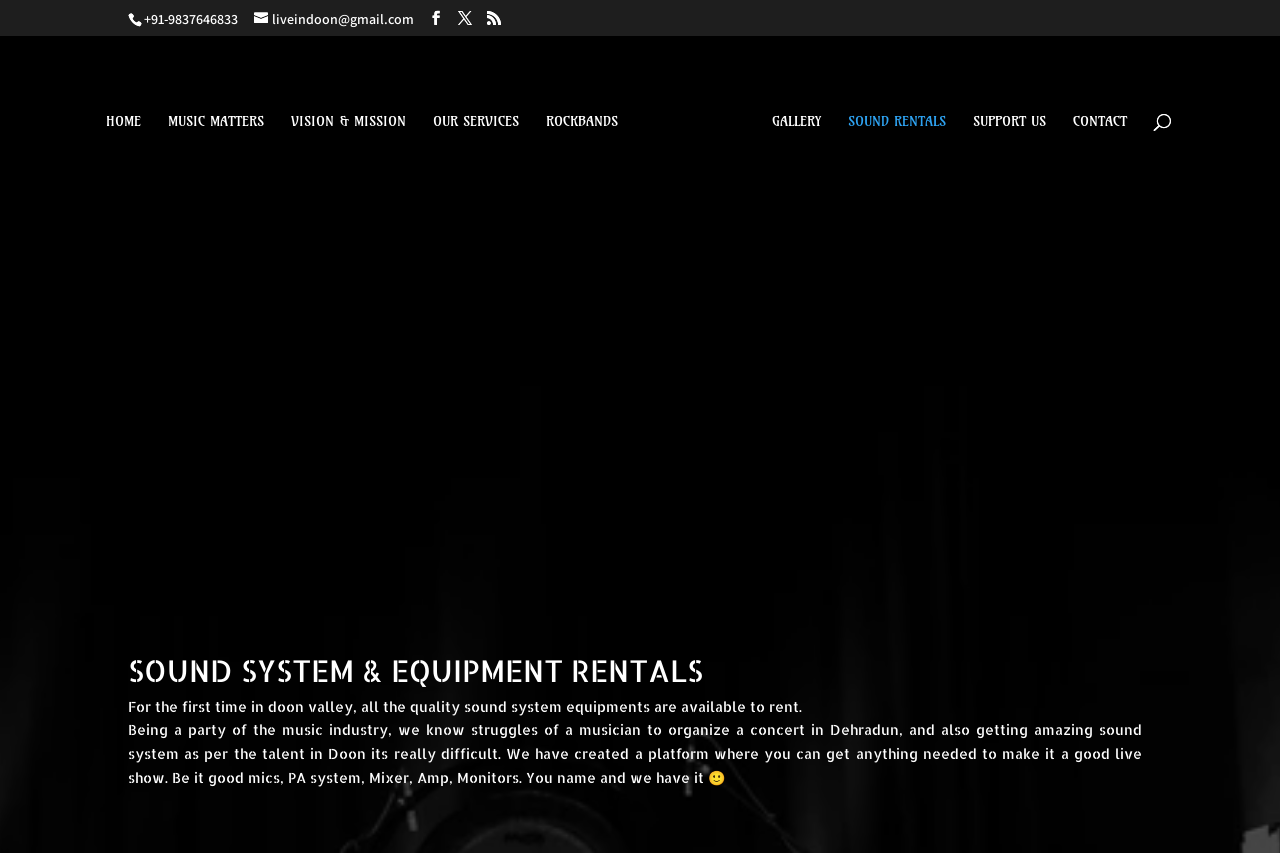How many social media links are there?
Using the image, provide a detailed and thorough answer to the question.

I counted the number of social media links by looking at the top section of the webpage, where I saw three link elements with icons, which I assumed to be social media links.